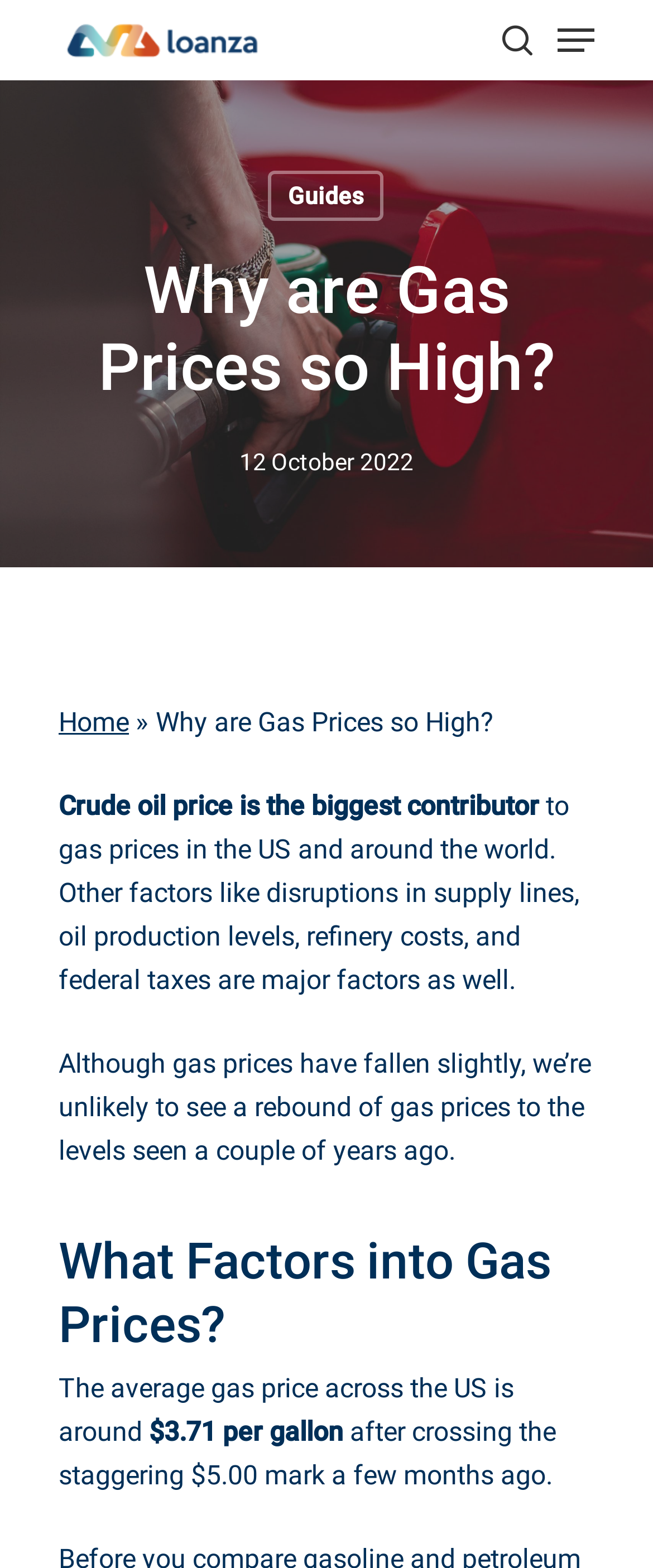Identify the bounding box coordinates for the UI element described as follows: "aria-label="Search" name="s" placeholder="Search"". Ensure the coordinates are four float numbers between 0 and 1, formatted as [left, top, right, bottom].

[0.09, 0.083, 0.91, 0.128]